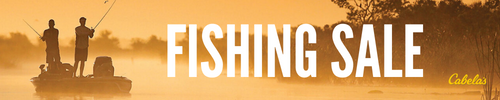Using the image as a reference, answer the following question in as much detail as possible:
Is the water calm?

The caption describes the scene as having 'two individuals fishing from a boat on calm waters', implying that the water is calm and peaceful.